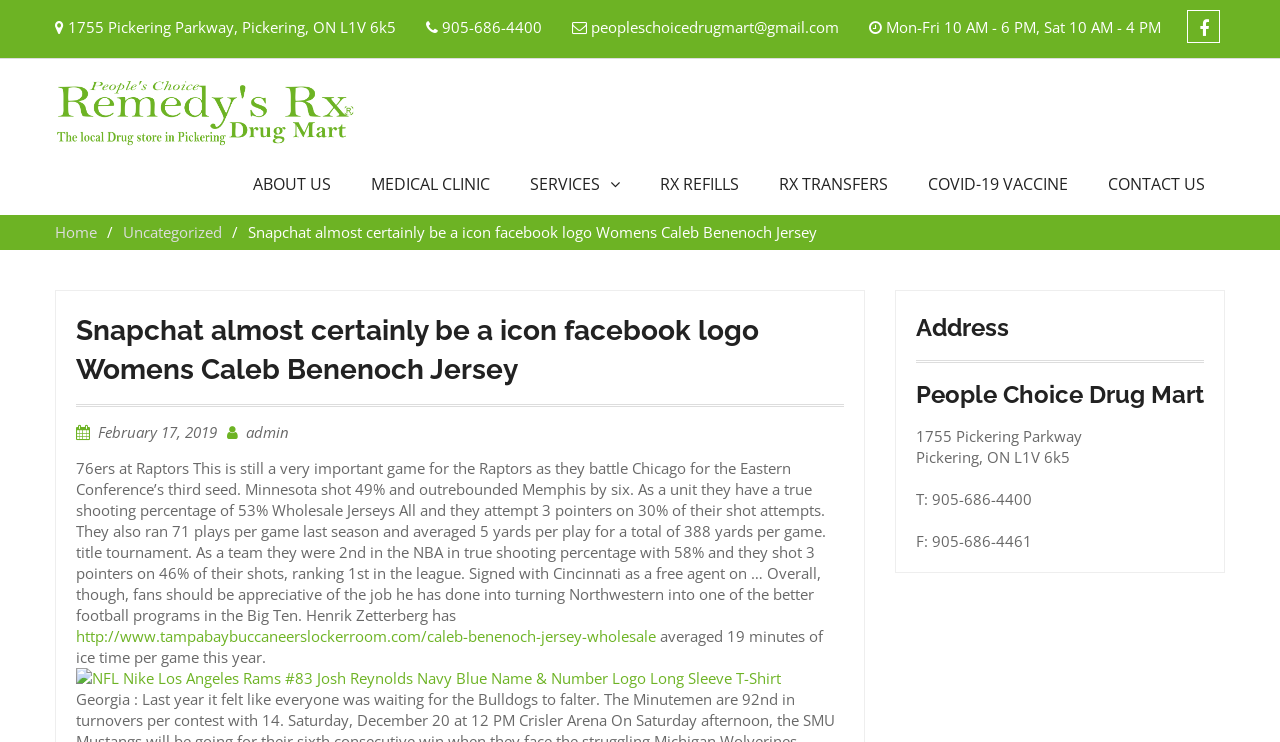Please specify the bounding box coordinates of the area that should be clicked to accomplish the following instruction: "Click the 'ABOUT US' link". The coordinates should consist of four float numbers between 0 and 1, i.e., [left, top, right, bottom].

[0.19, 0.233, 0.266, 0.276]